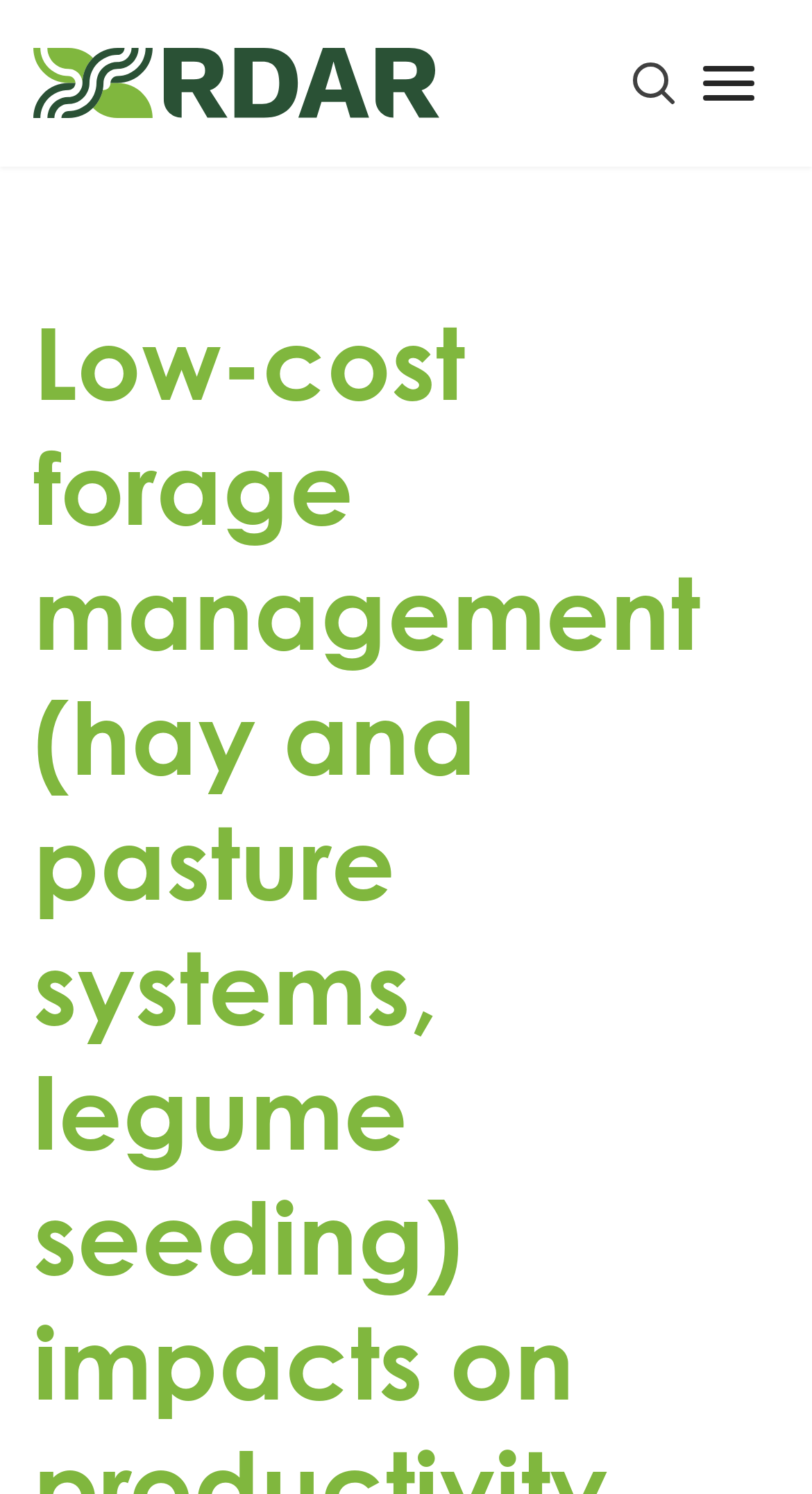What is the text of the webpage's headline?

Low-cost forage management (hay and pasture systems, legume seeding) impacts on productivity and soil health of old grassland